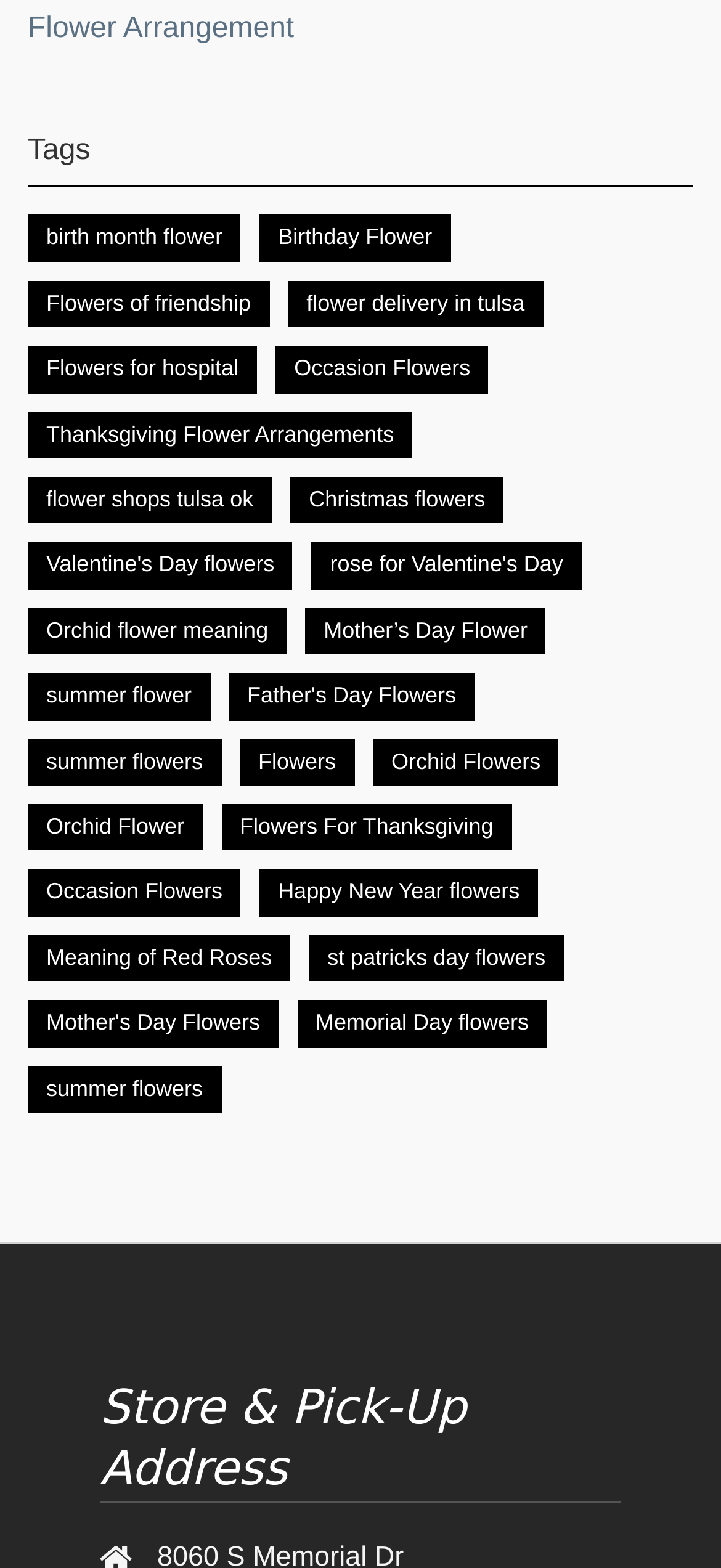Find the bounding box coordinates for the area that should be clicked to accomplish the instruction: "Explore 'Orchid flower meaning'".

[0.038, 0.388, 0.398, 0.418]